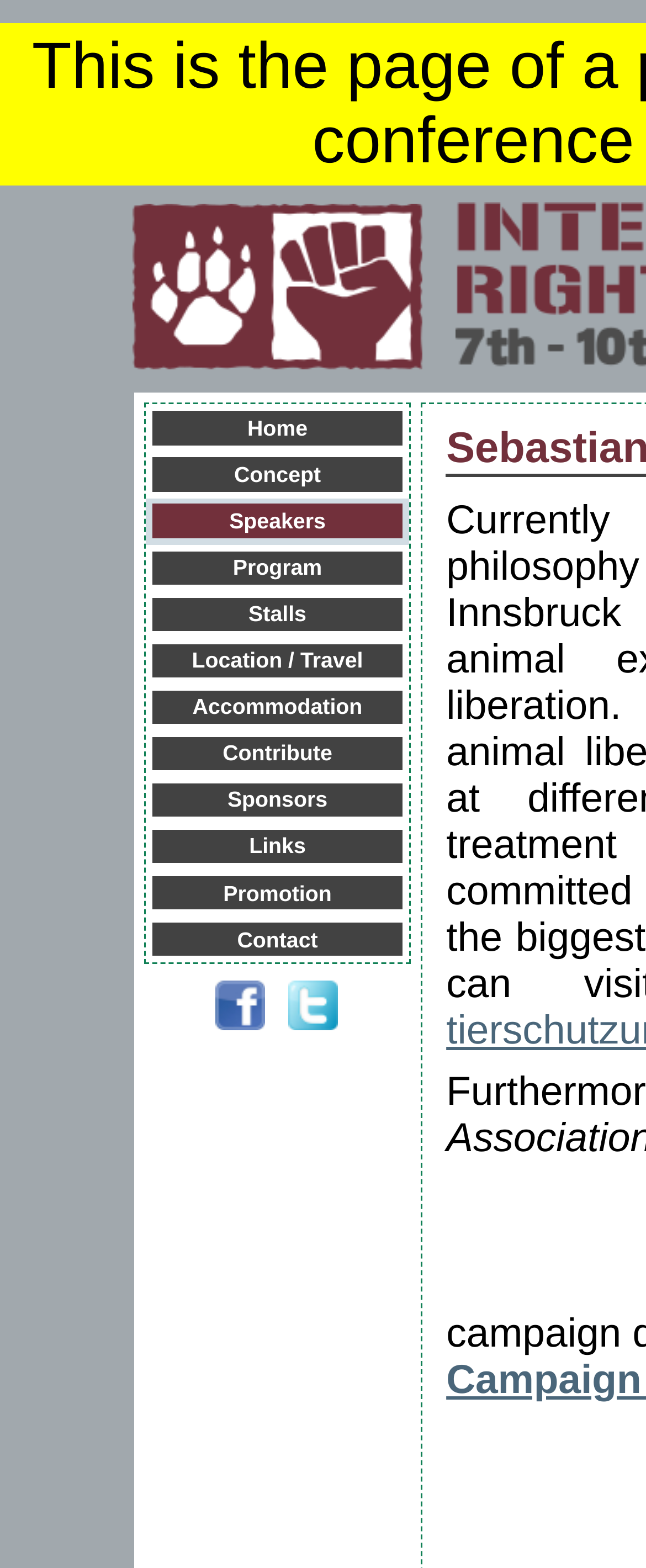Give an extensive and precise description of the webpage.

The webpage is about the International Animal Rights Conference, which is scheduled to take place from September 7th to 10th, 2017, in Luxembourg. 

At the top of the page, there is a prominent link to the conference's main page, accompanied by an image with the same name. 

Below this, there is a horizontal navigation menu with 12 links, including "Home", "Concept", "Speakers", "Program", "Stalls", "Location / Travel", "Accommodation", "Contribute", "Sponsors", "Links", "Promotion", and "Contact". These links are aligned to the left side of the page.

On the right side of the page, there are two social media links, "facebook" and "twitter", each accompanied by an image of the respective social media platform's logo. 

At the bottom of the page, there are two empty static text elements, which do not contain any meaningful information.